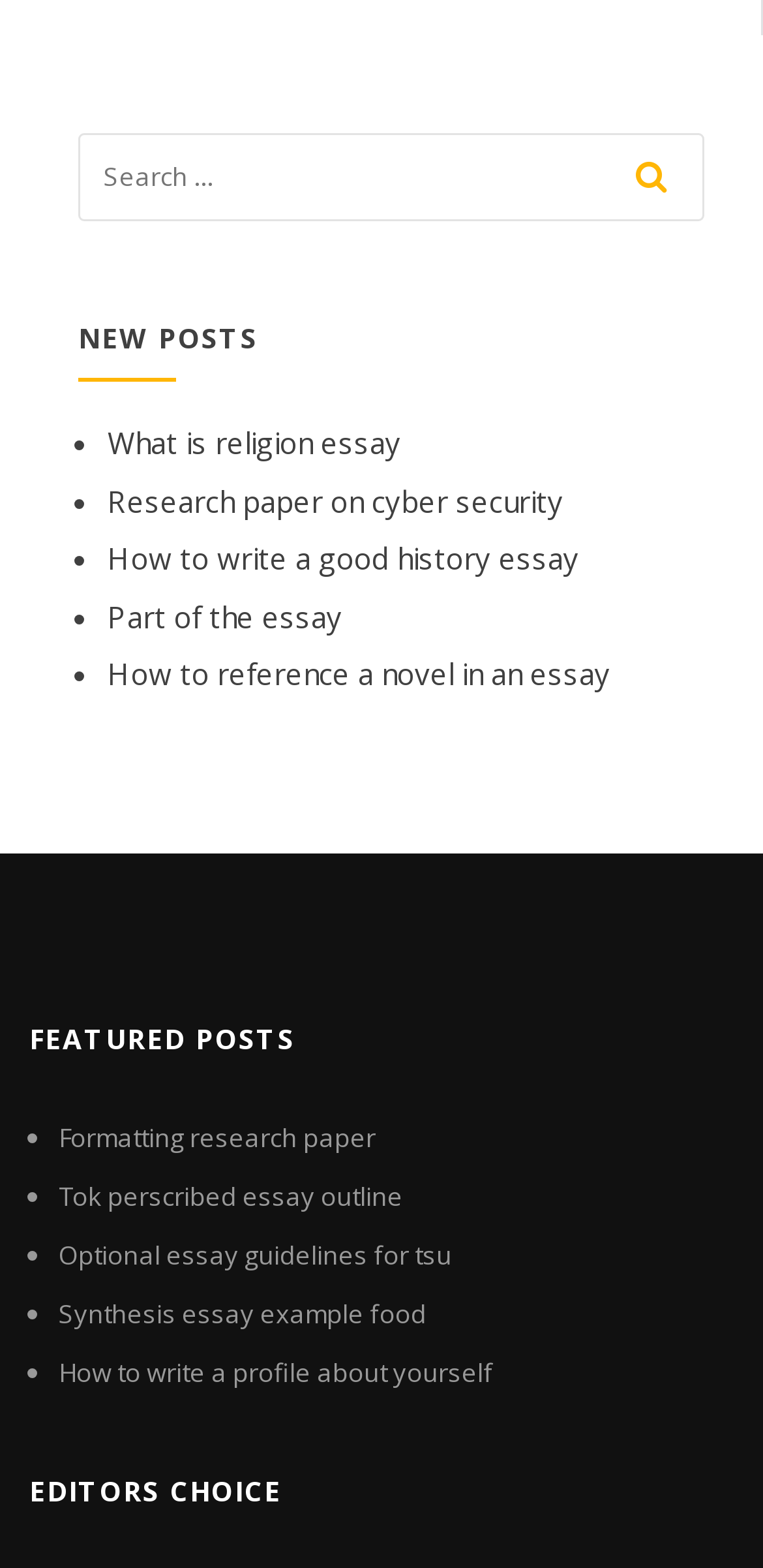Please answer the following question using a single word or phrase: 
Is there a search bar on this webpage?

Yes